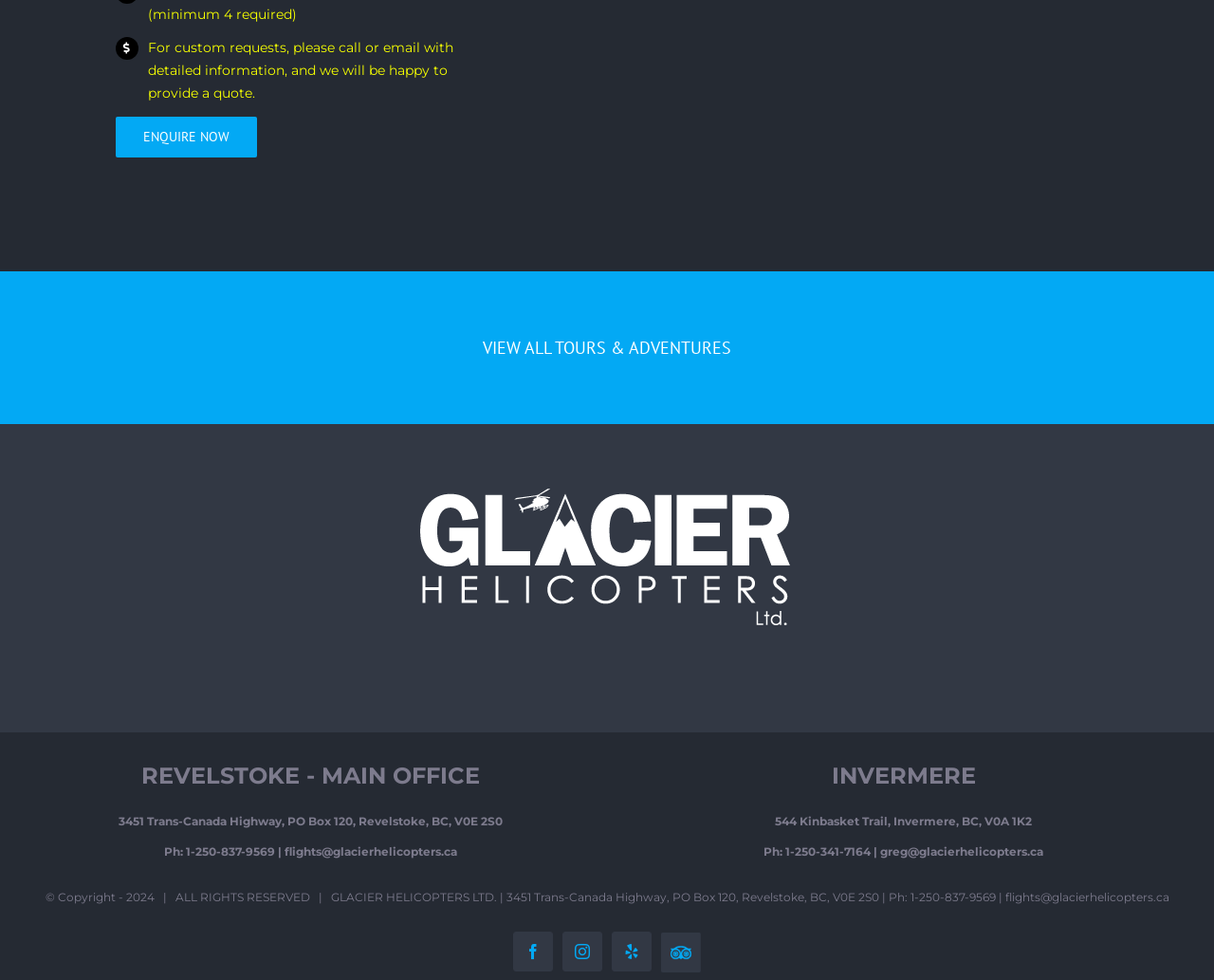Respond to the question below with a single word or phrase:
How can I contact the Invermere office?

Ph: 1-250-341-7164 or greg@glacierhelicopters.ca